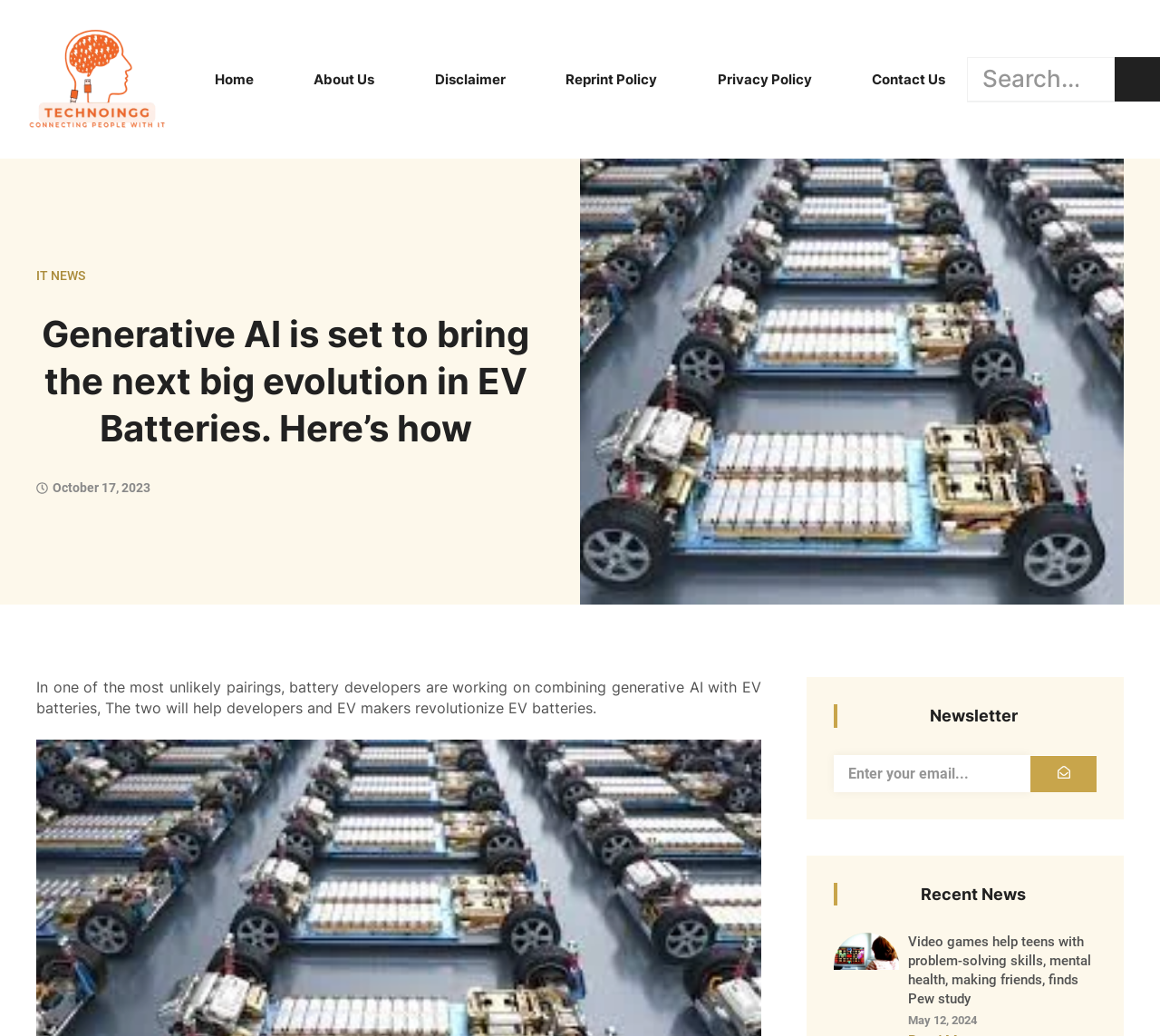Please identify the bounding box coordinates for the region that you need to click to follow this instruction: "Subscribe to newsletter".

[0.719, 0.728, 0.889, 0.765]